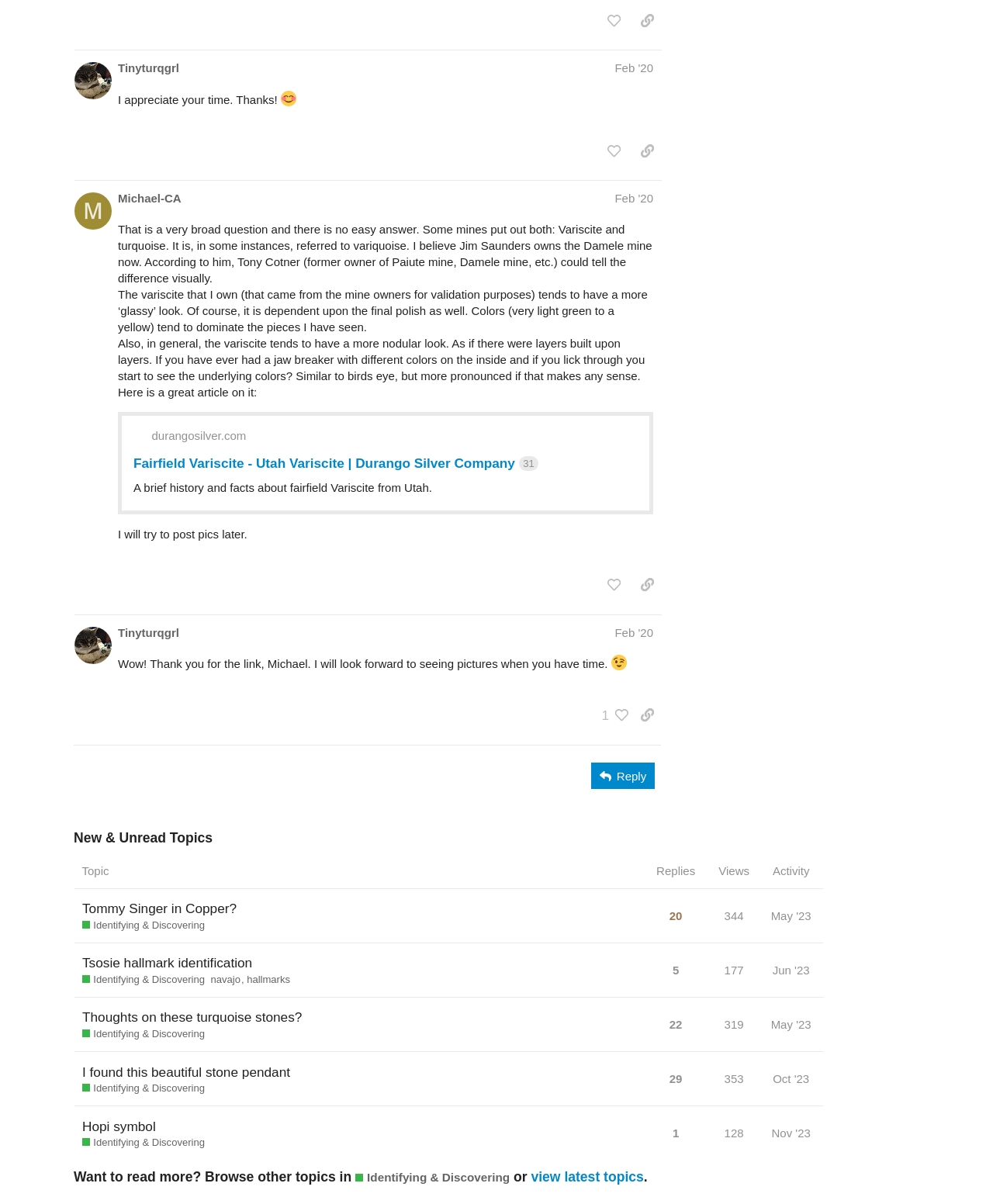Specify the bounding box coordinates for the region that must be clicked to perform the given instruction: "copy a link to this post to clipboard".

[0.637, 0.006, 0.666, 0.028]